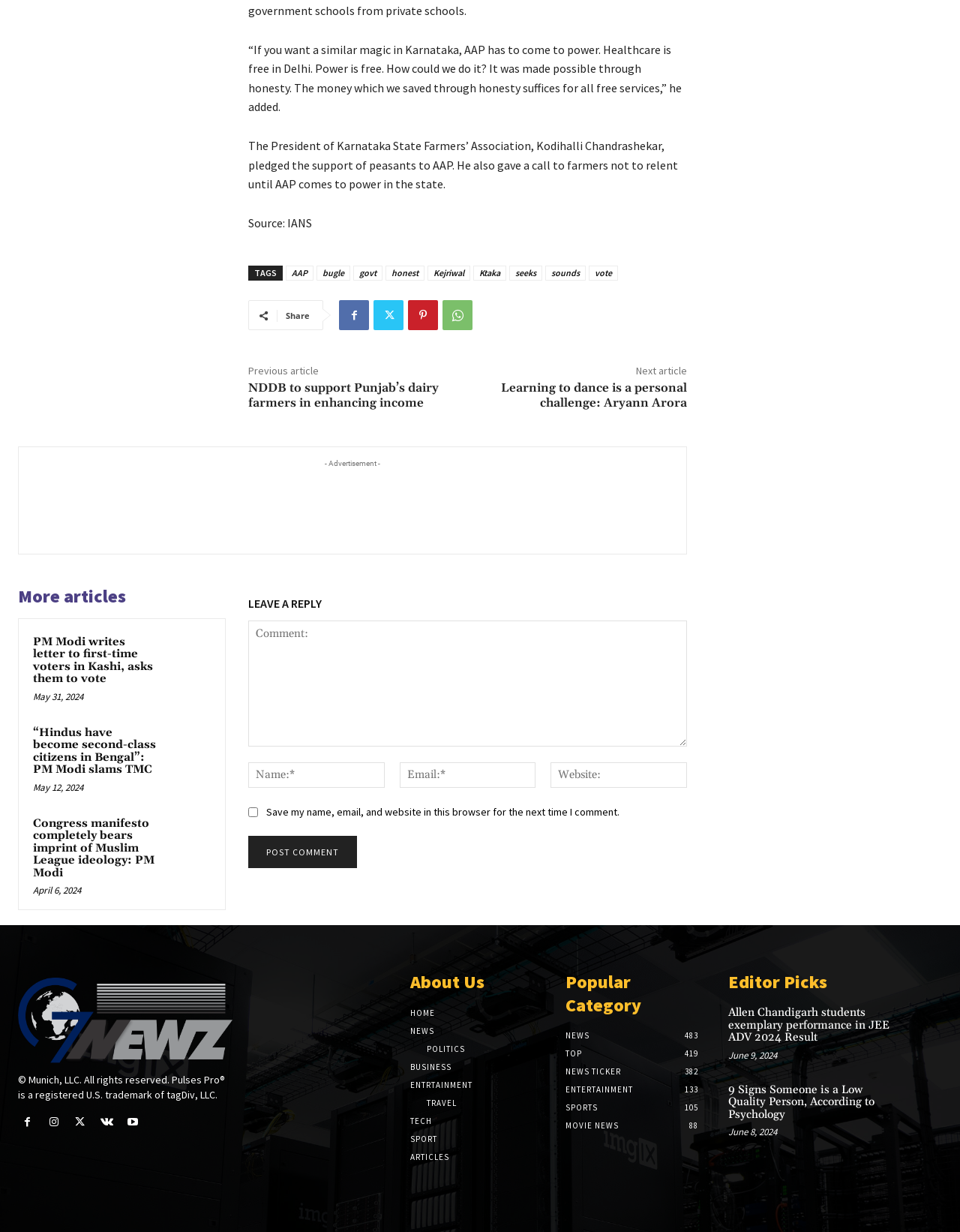Answer this question using a single word or a brief phrase:
How many articles are listed in the 'More articles' section?

3